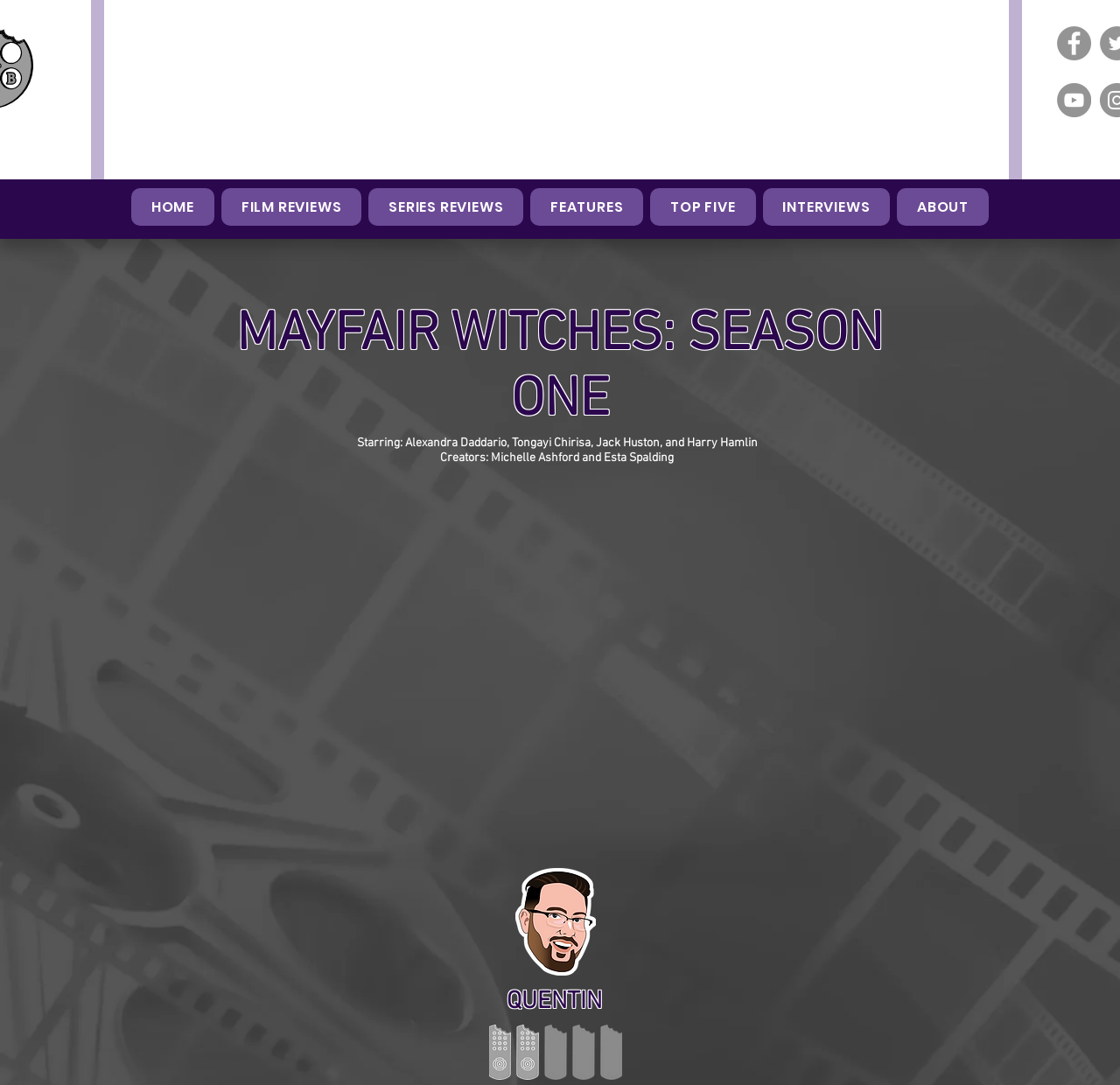Could you please study the image and provide a detailed answer to the question:
How many social media links are present on the webpage?

I counted the number of link elements with images of social media platforms, specifically Facebook and YouTube, and found that there are two social media links present on the webpage.